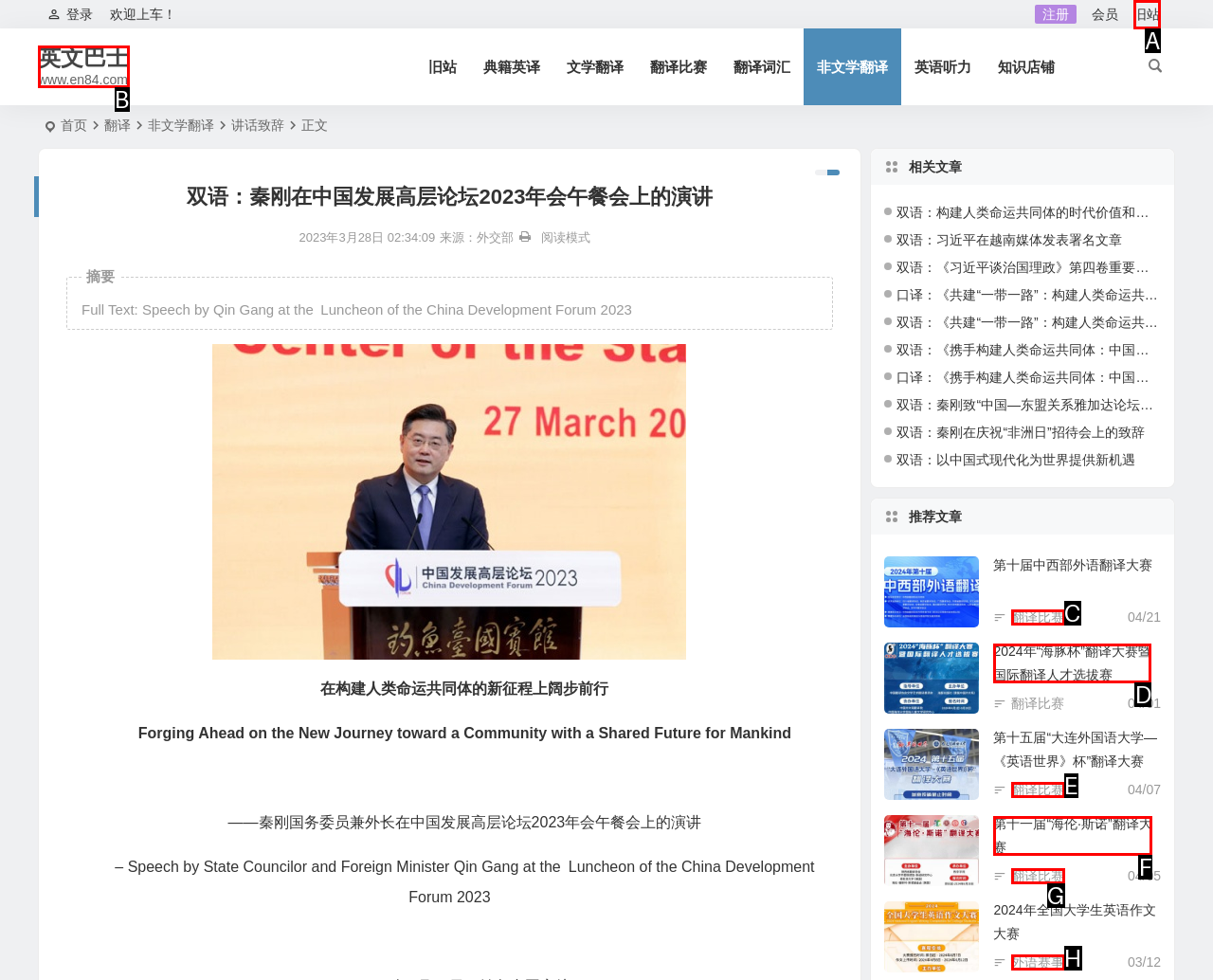Choose the HTML element that best fits the description: 英文巴士 www.en84.com. Answer with the option's letter directly.

B